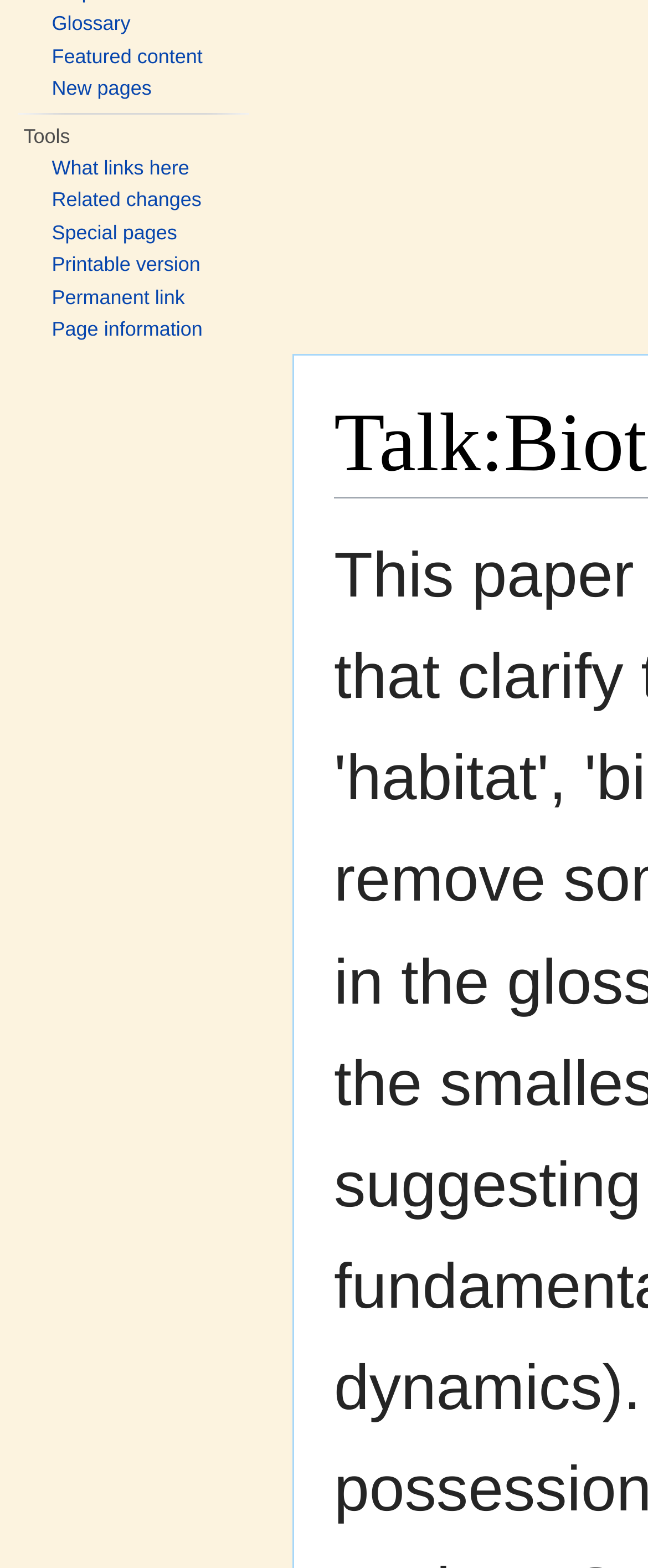Identify the bounding box of the UI component described as: "navigation".

[0.663, 0.317, 0.827, 0.334]